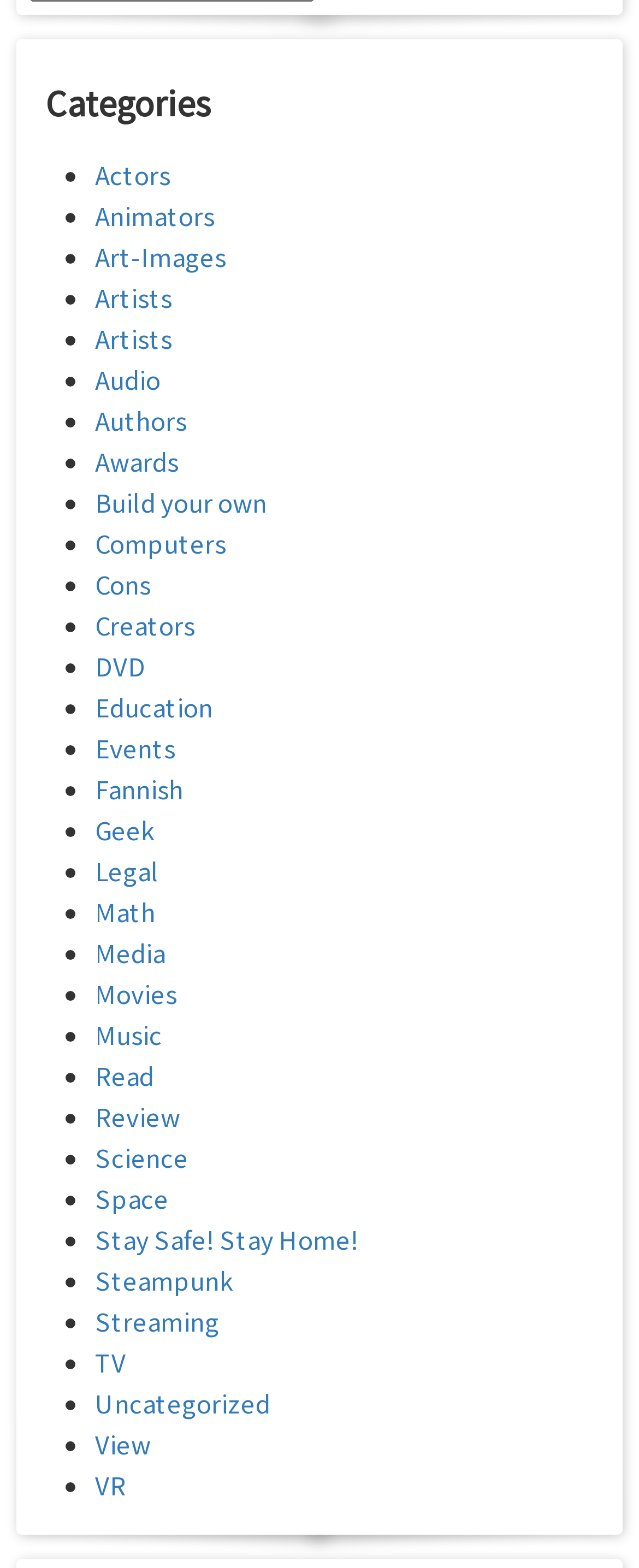Determine the bounding box coordinates of the clickable area required to perform the following instruction: "Click on Actors". The coordinates should be represented as four float numbers between 0 and 1: [left, top, right, bottom].

[0.149, 0.1, 0.267, 0.122]